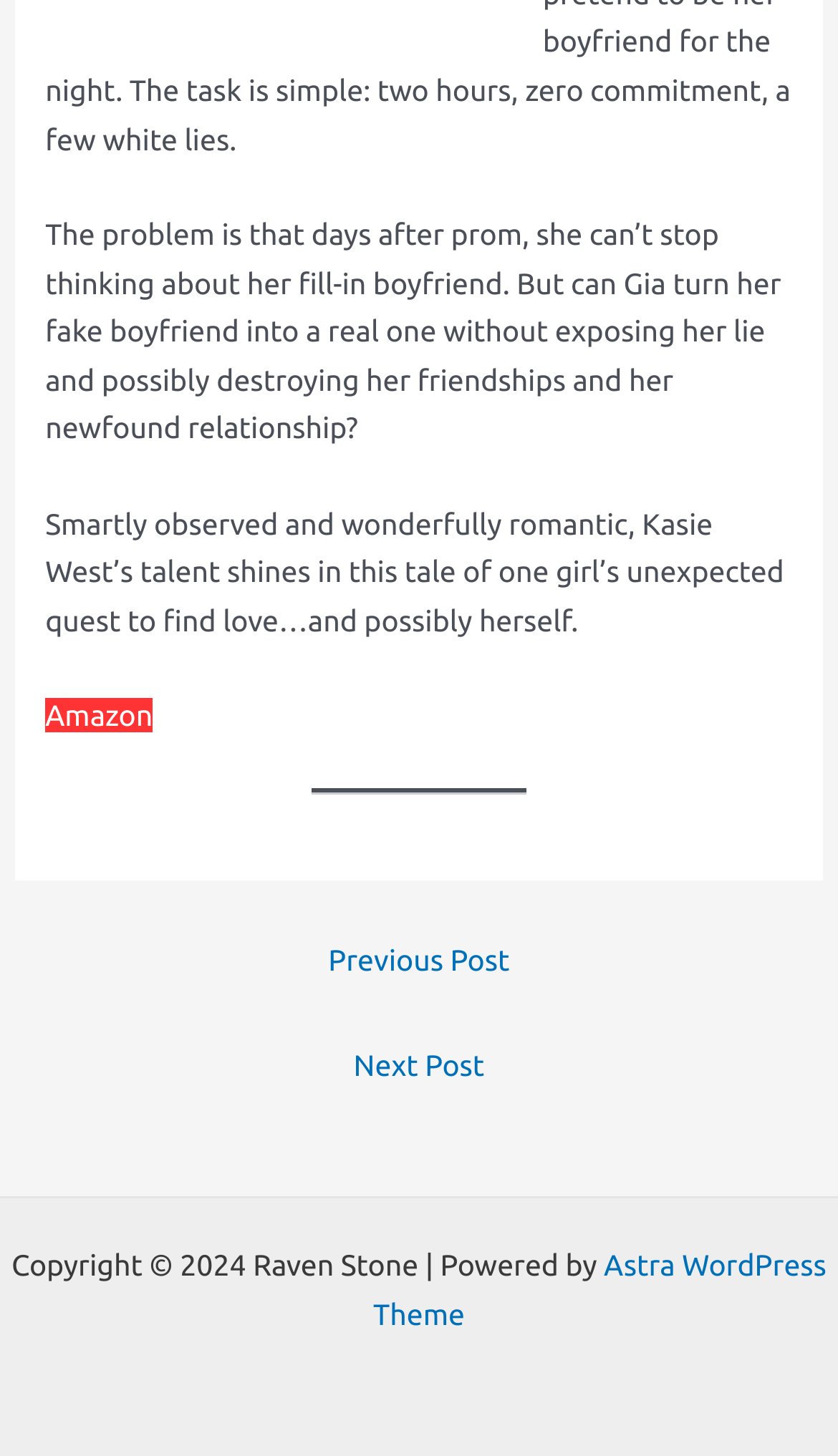Extract the bounding box coordinates for the HTML element that matches this description: "← Previous Post". The coordinates should be four float numbers between 0 and 1, i.e., [left, top, right, bottom].

[0.043, 0.638, 0.957, 0.685]